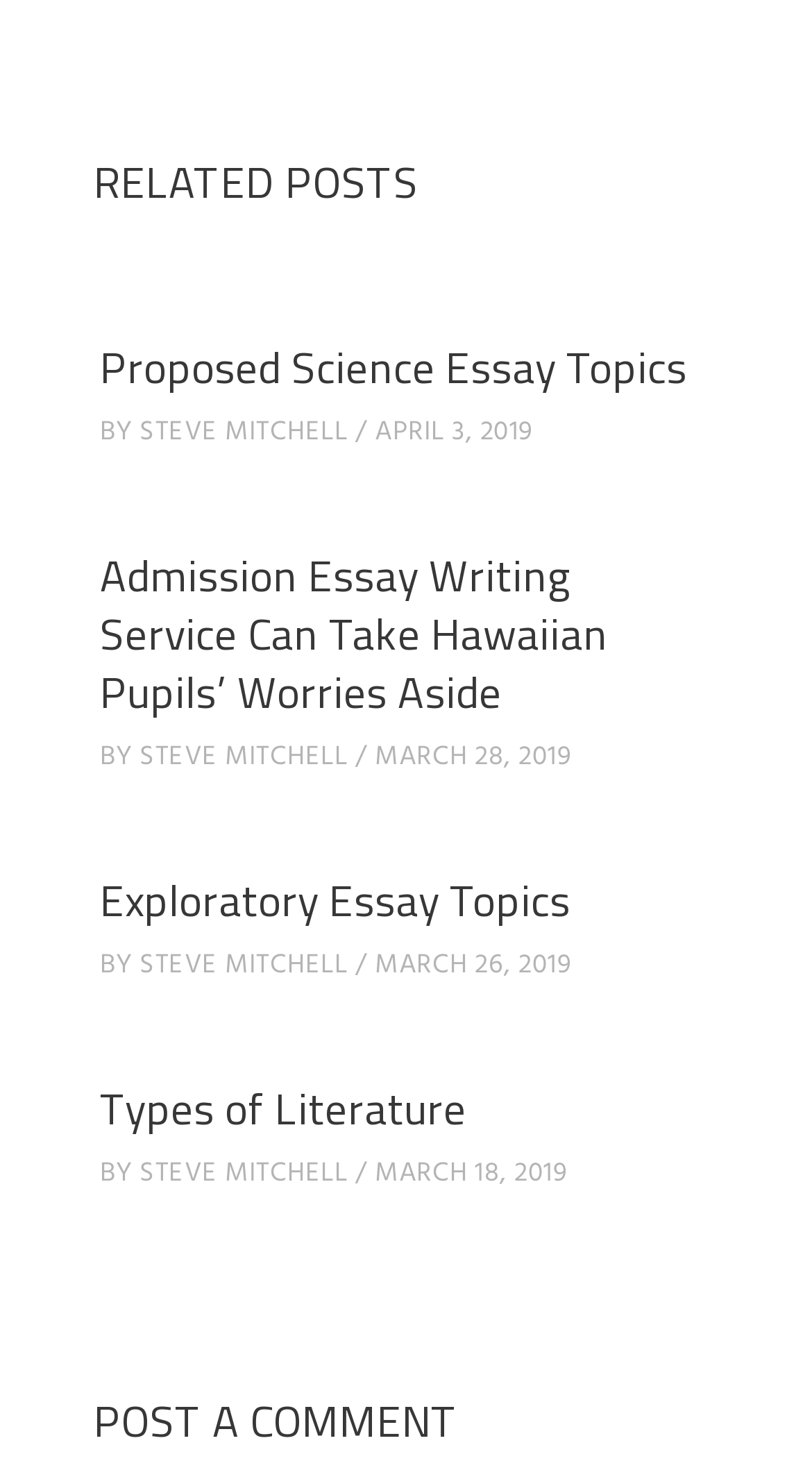Based on the image, please respond to the question with as much detail as possible:
What is the date of the third post?

The date of the third post is identified by the link element containing the text 'MARCH 26, 2019'. This link element is a child of the root element and has a bounding box coordinate of [0.462, 0.646, 0.705, 0.676]. The post is titled 'Exploratory Essay Topics'.